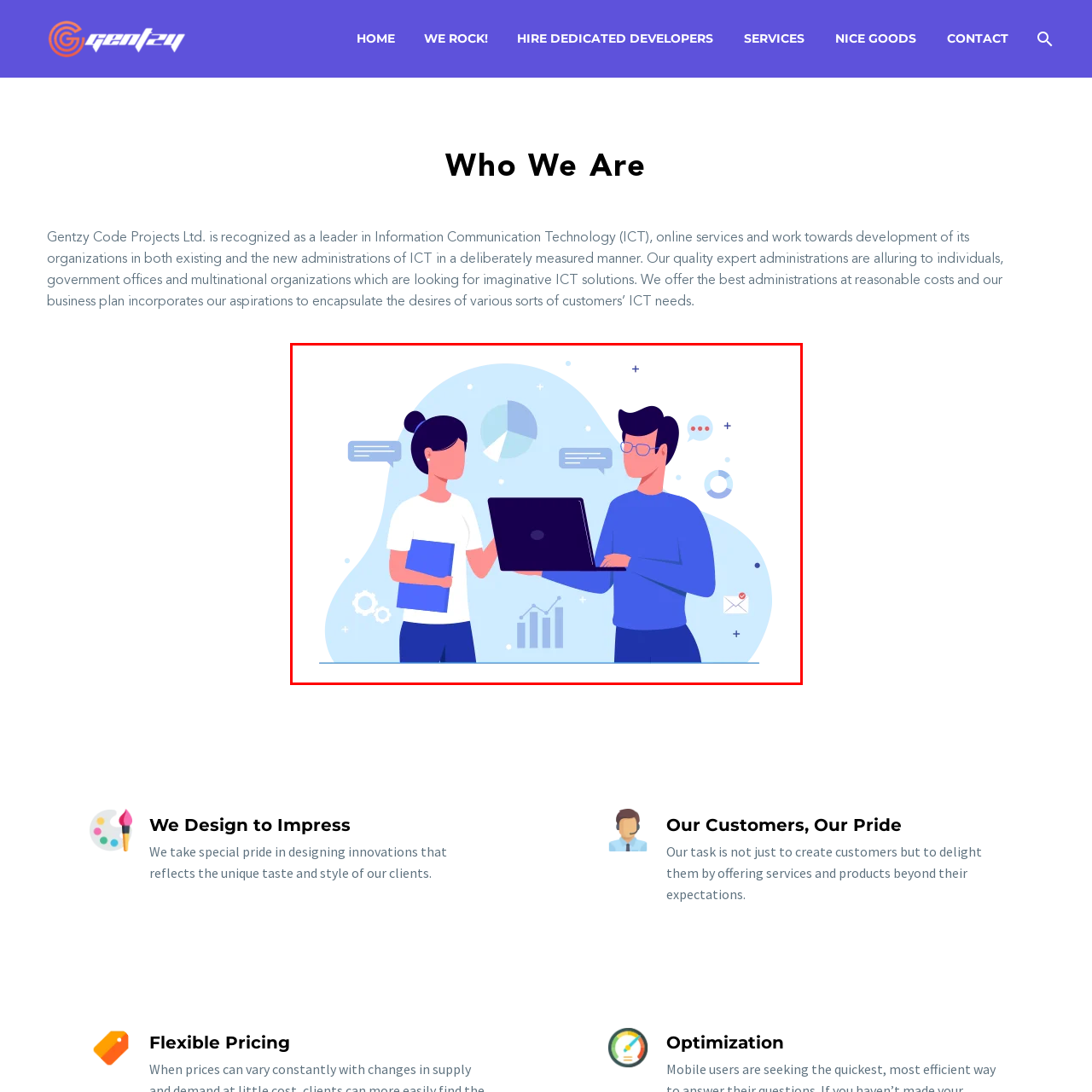What shapes are in the background?
Concentrate on the image within the red bounding box and respond to the question with a detailed explanation based on the visual information provided.

The background of the illustration features soft, abstract shapes, which provide a subtle and calming contrast to the vibrant colors and icons of modern communication and analytics, creating a visually appealing scene.